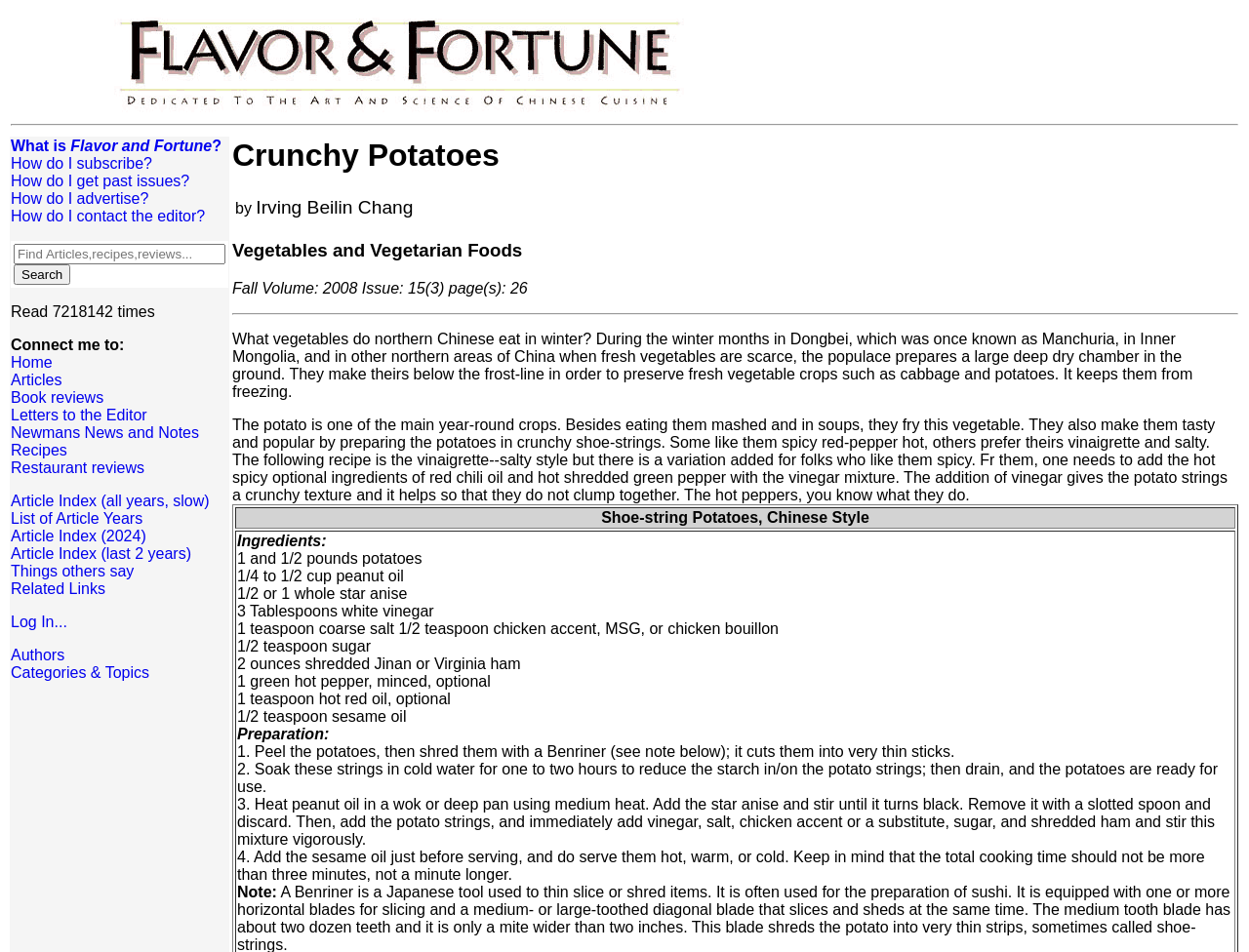Using the format (top-left x, top-left y, bottom-right x, bottom-right y), provide the bounding box coordinates for the described UI element. All values should be floating point numbers between 0 and 1: How do I advertise?

[0.009, 0.2, 0.119, 0.217]